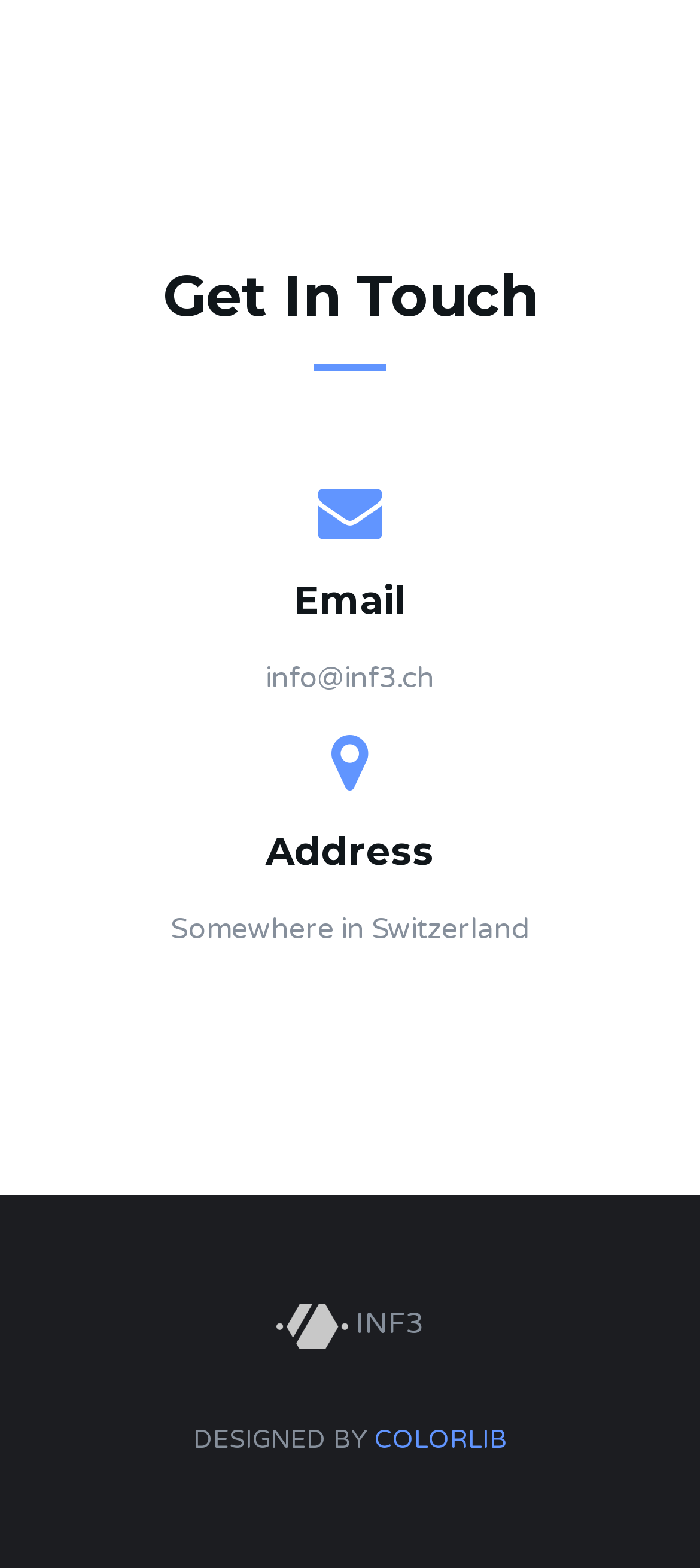Utilize the information from the image to answer the question in detail:
What is the email address?

The email address can be found in the 'Get In Touch' section, under the 'Email' heading, which is located at the top of the webpage.